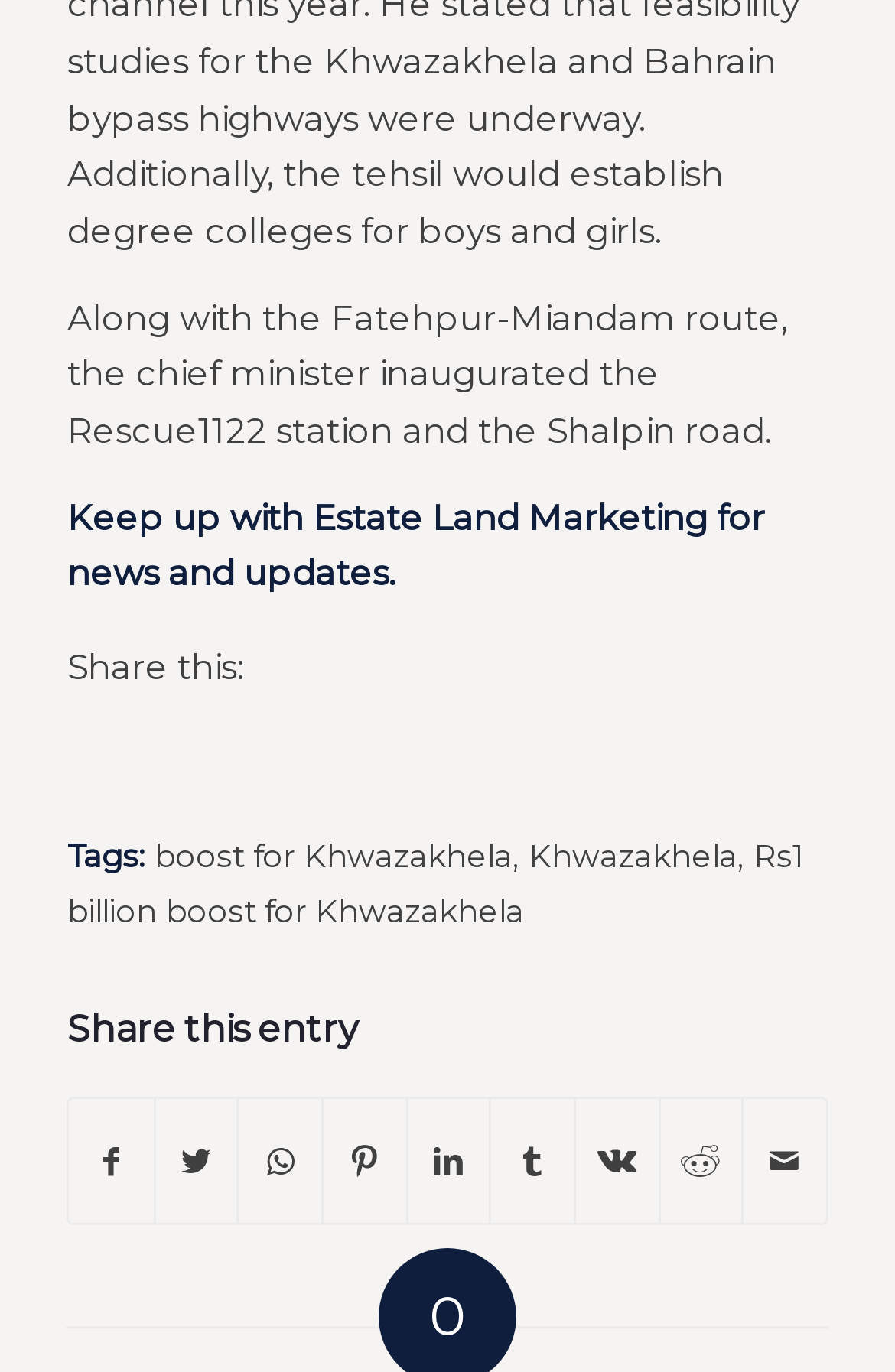Identify the bounding box coordinates of the specific part of the webpage to click to complete this instruction: "Click on Estate Land Marketing".

[0.349, 0.36, 0.79, 0.392]